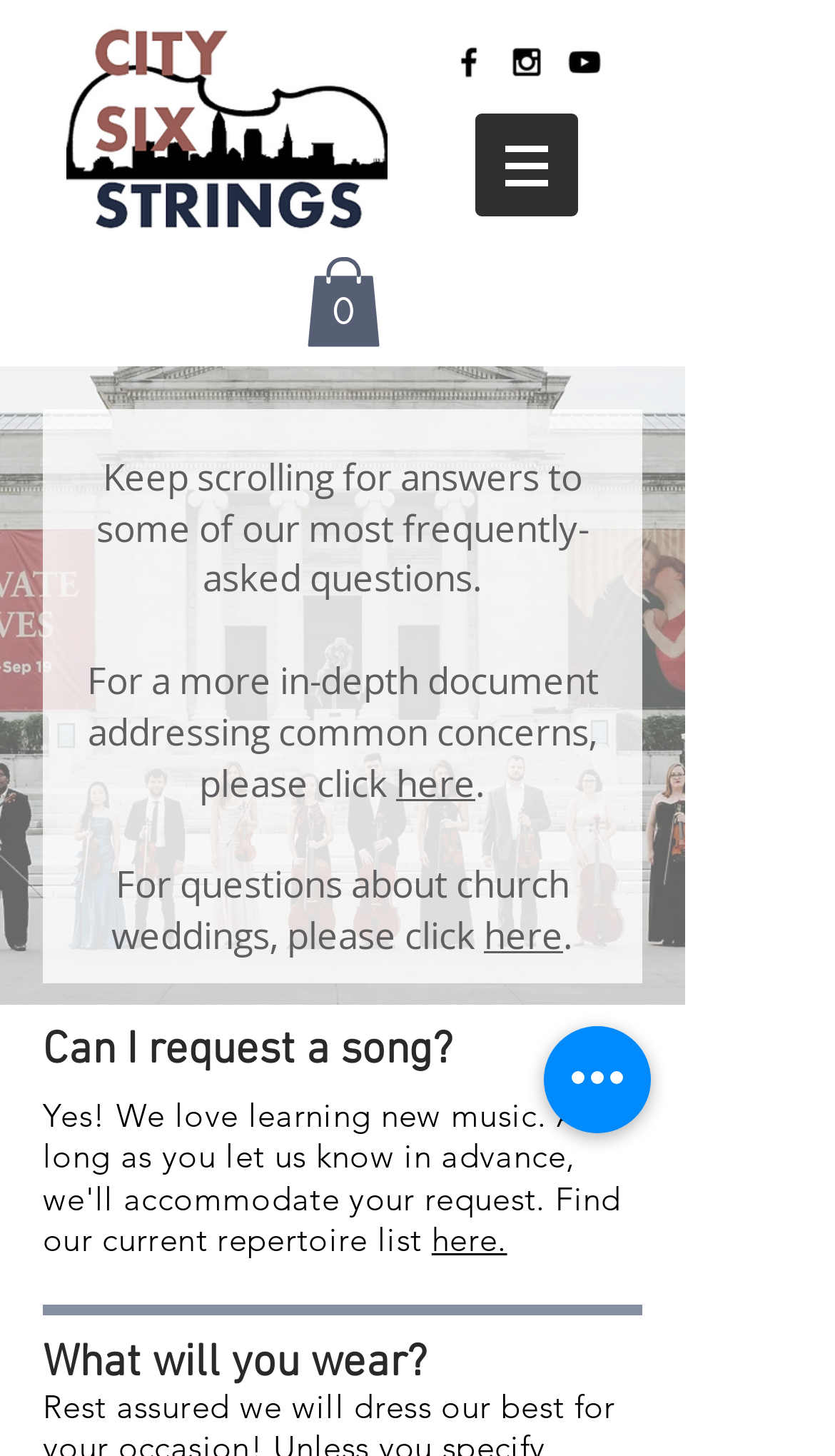Pinpoint the bounding box coordinates of the clickable area needed to execute the instruction: "View cart". The coordinates should be specified as four float numbers between 0 and 1, i.e., [left, top, right, bottom].

[0.367, 0.177, 0.456, 0.238]